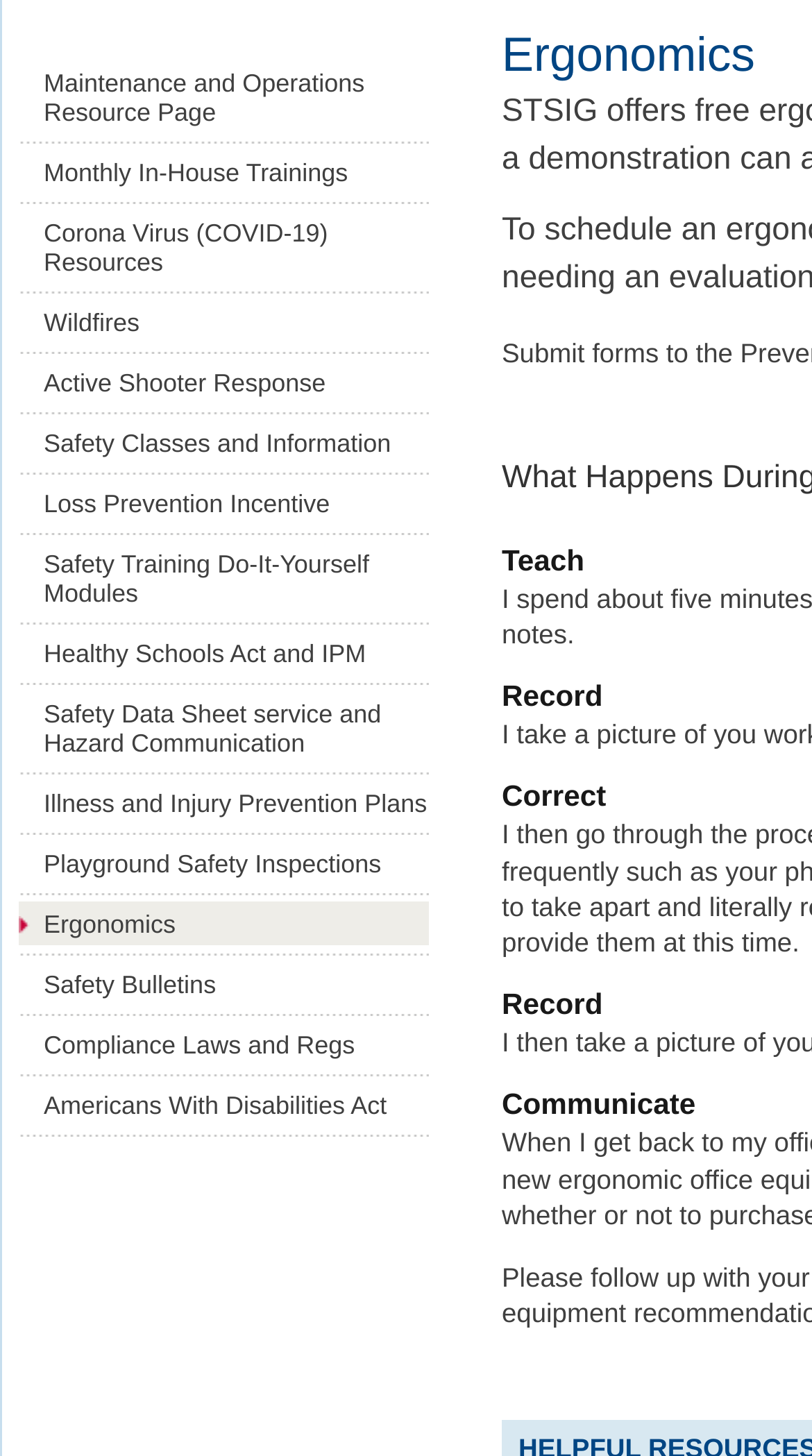Provide the bounding box coordinates of the HTML element described as: "Illness and Injury Prevention Plans". The bounding box coordinates should be four float numbers between 0 and 1, i.e., [left, top, right, bottom].

[0.023, 0.536, 0.528, 0.566]